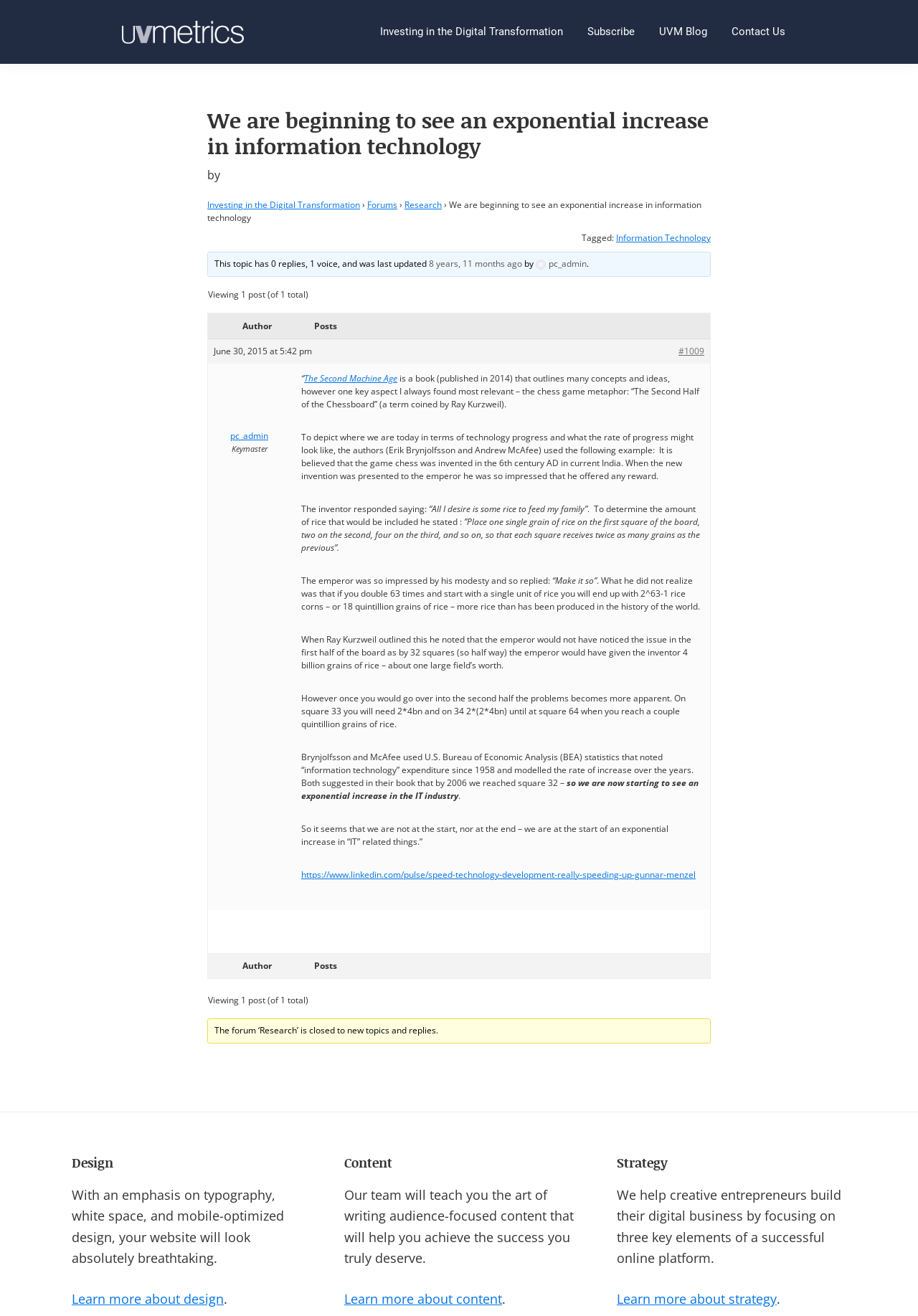Refer to the image and offer a detailed explanation in response to the question: What is the metaphor used to describe the rate of progress in technology?

The metaphor used to describe the rate of progress in technology can be found in the text '...however one key aspect I always found most relevant – the chess game metaphor:', which indicates that the chess game metaphor is used to describe the rate of progress in technology.